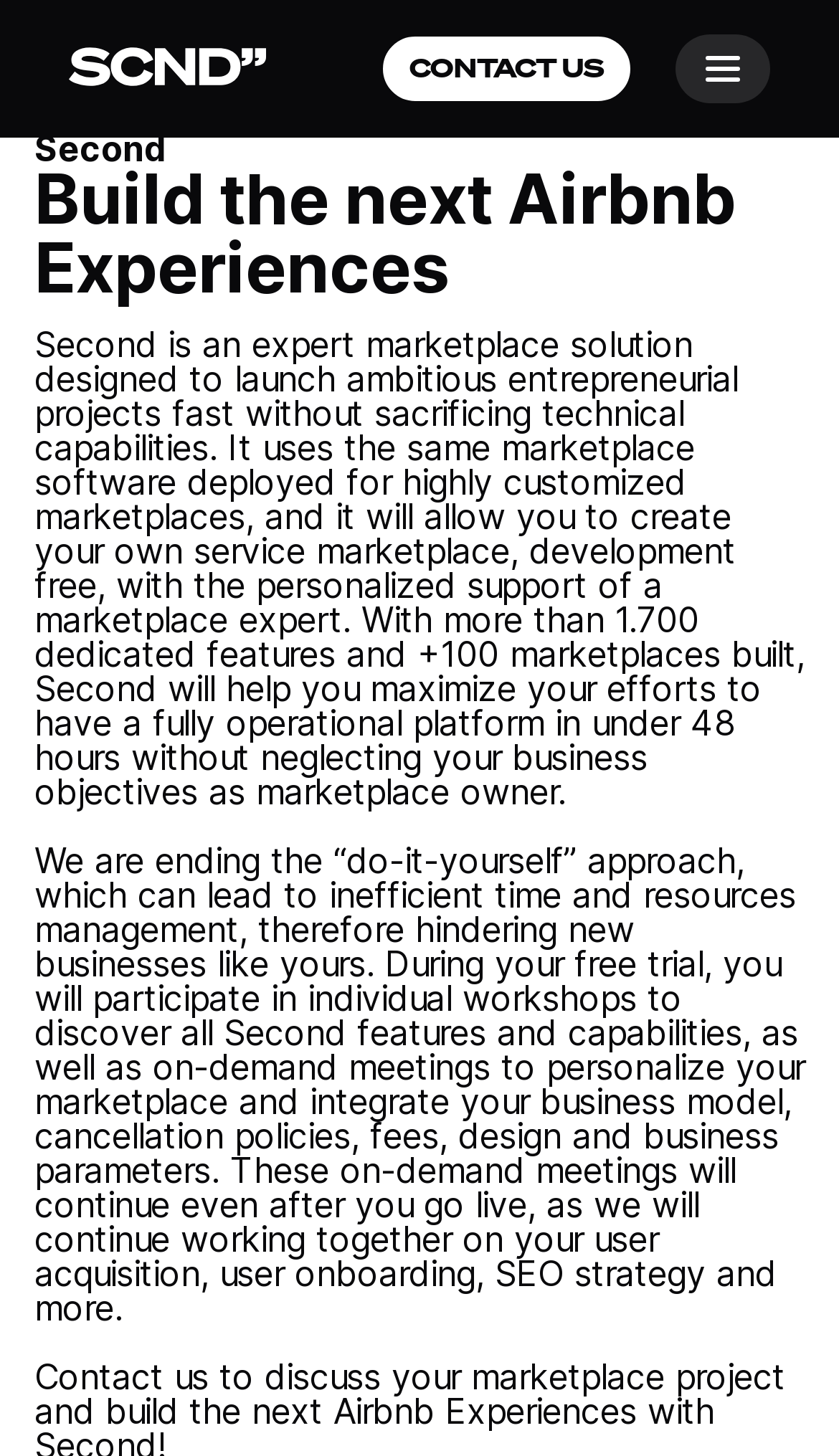Bounding box coordinates should be provided in the format (top-left x, top-left y, bottom-right x, bottom-right y) with all values between 0 and 1. Identify the bounding box for this UI element: Privacy Policy

None